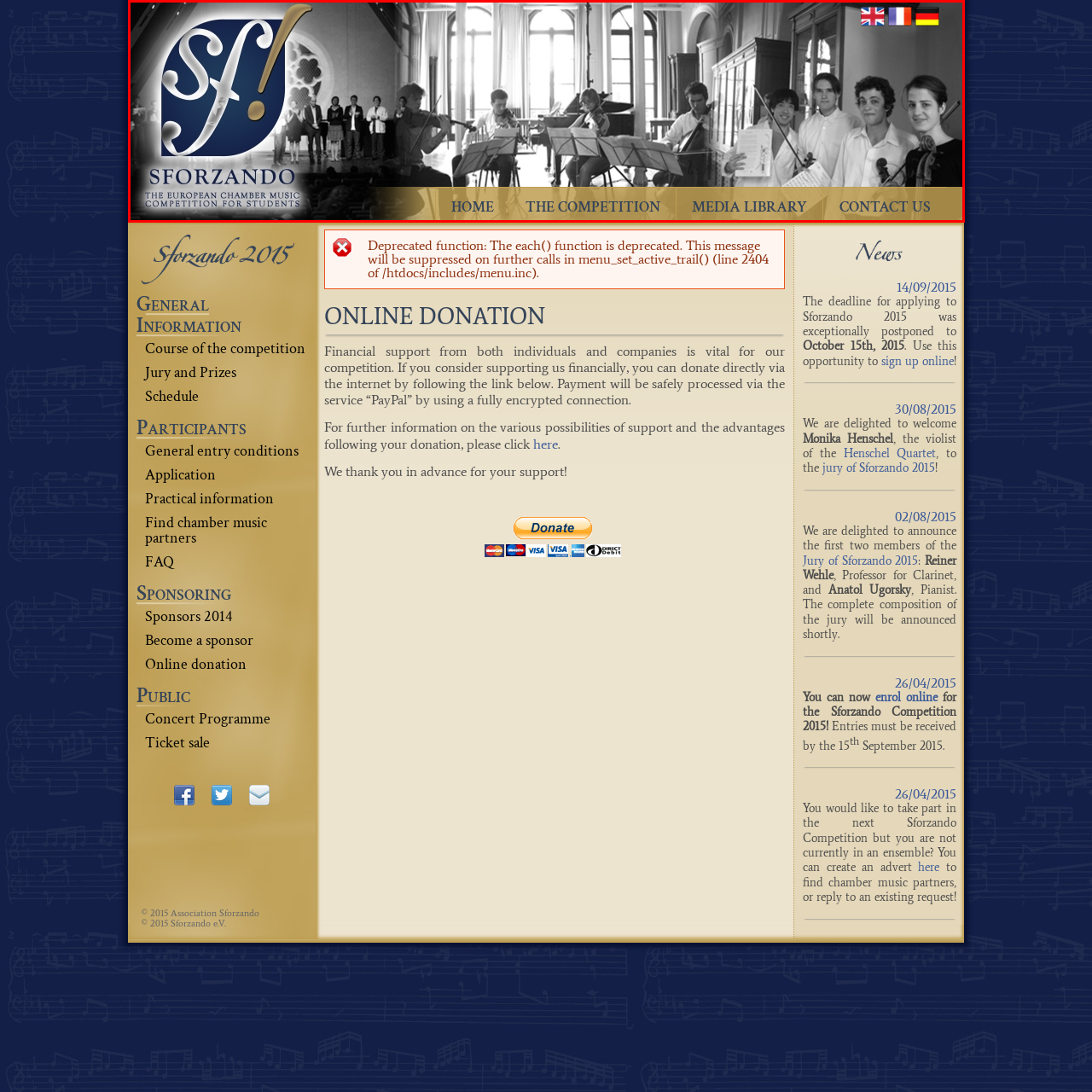Give a detailed description of the image area outlined by the red box.

This image serves as a prominent visual for the Sforzando website, representing "The European Chamber Music Competition for Students." It features a dynamic ensemble of young musicians performing in an elegant setting, likely a hall with classical architecture, which enhances the atmosphere of the competition. The monochrome composition draws attention to the musicians, who are engaged with their instruments, highlighting the collaborative spirit of chamber music. 

Above the ensemble is the Sforzando logo, which creatively combines a stylized "s" and a musical note, embodying the essence of music and competition. Below the image, prominent navigation links invite visitors to explore various sections of the site, including "Home," "The Competition," "Media Library," and "Contact Us." Additionally, language options are provided, allowing users to choose between English, French, and German, making the site accessible to a broader audience. This visual not only captures the heart of the competition but also serves as an engaging entry point for visitors seeking to learn more about the event and its offerings.